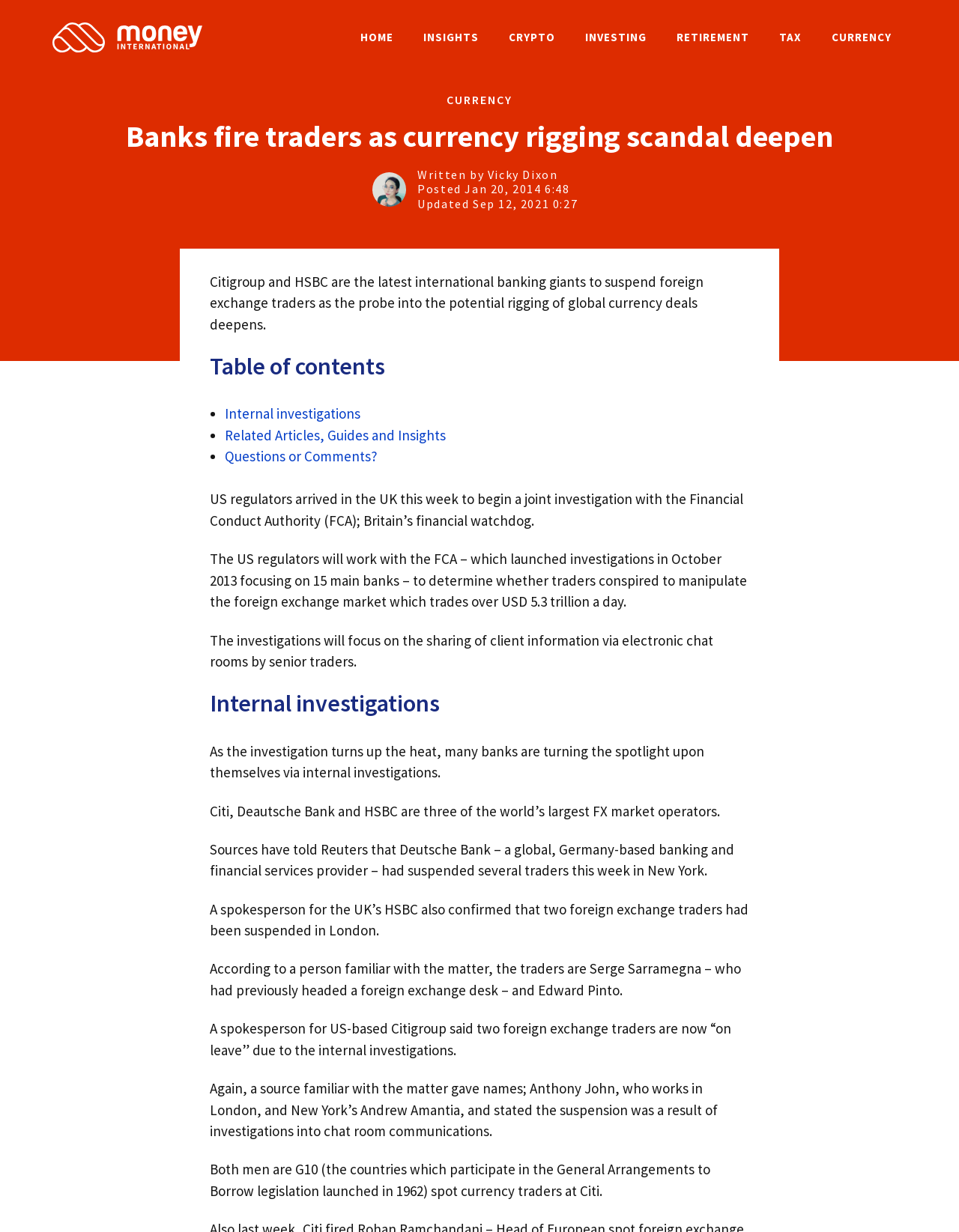Analyze the image and provide a detailed answer to the question: What is the name of the author?

The author's name can be found in the section below the heading, where it says 'Written by' followed by the author's name, which is Vicky Dixon.